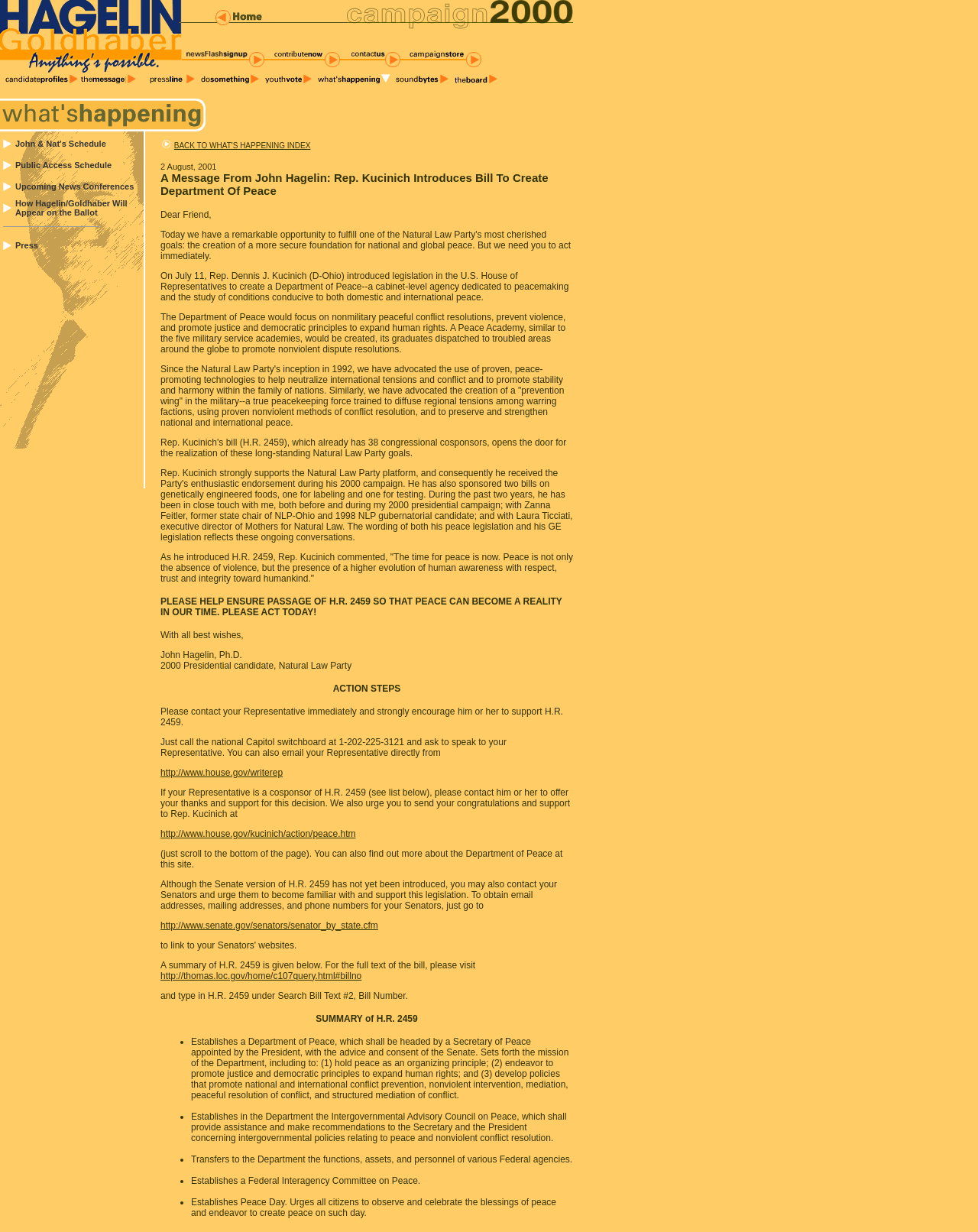What is the text of the first link in the second table?
Please provide an in-depth and detailed response to the question.

I looked at the second table and found the first link, which is inside a LayoutTableCell element. The text of the link is 'John & Nat's Schedule'.